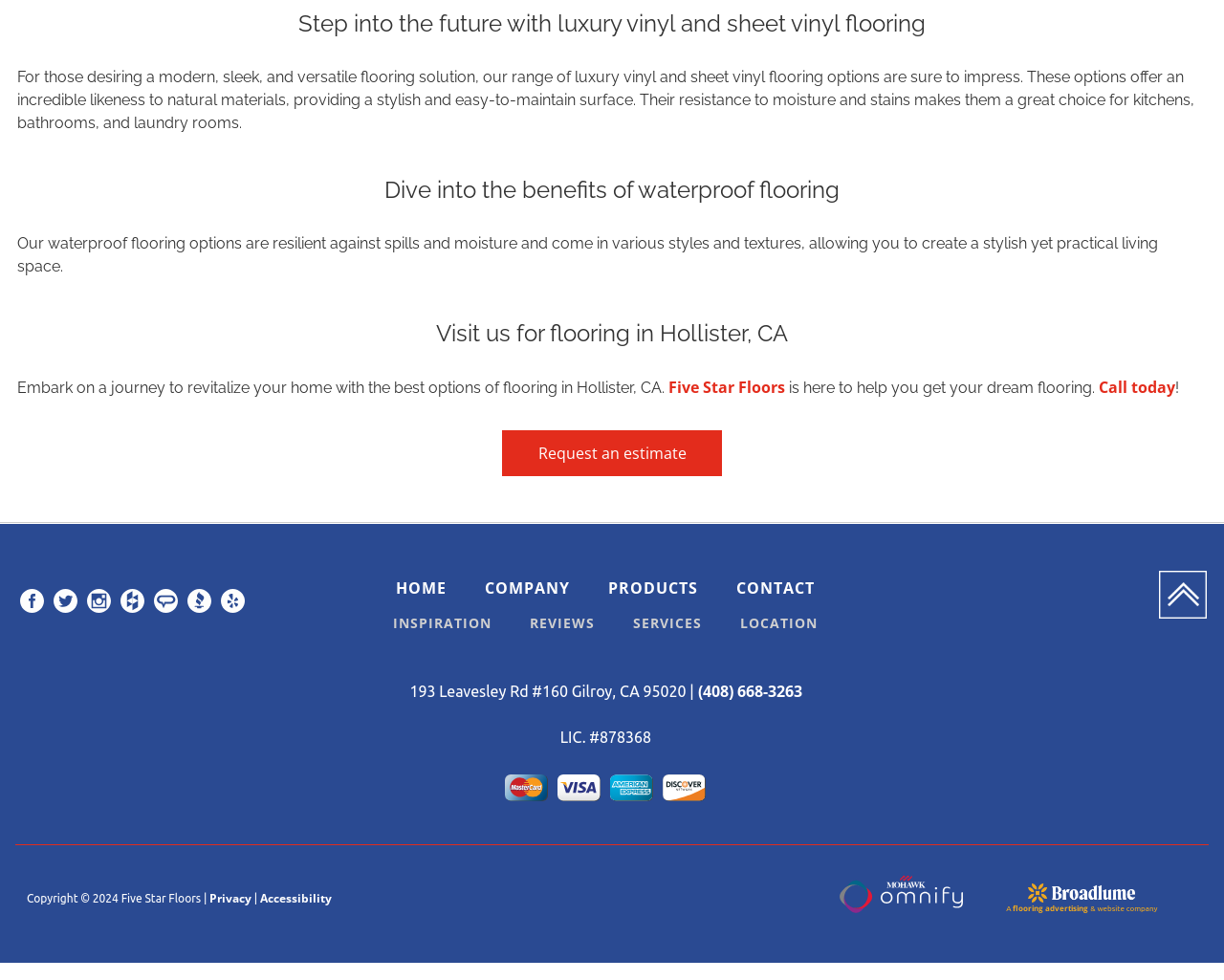Specify the bounding box coordinates of the element's region that should be clicked to achieve the following instruction: "Click on 'Request an estimate'". The bounding box coordinates consist of four float numbers between 0 and 1, in the format [left, top, right, bottom].

[0.418, 0.439, 0.582, 0.486]